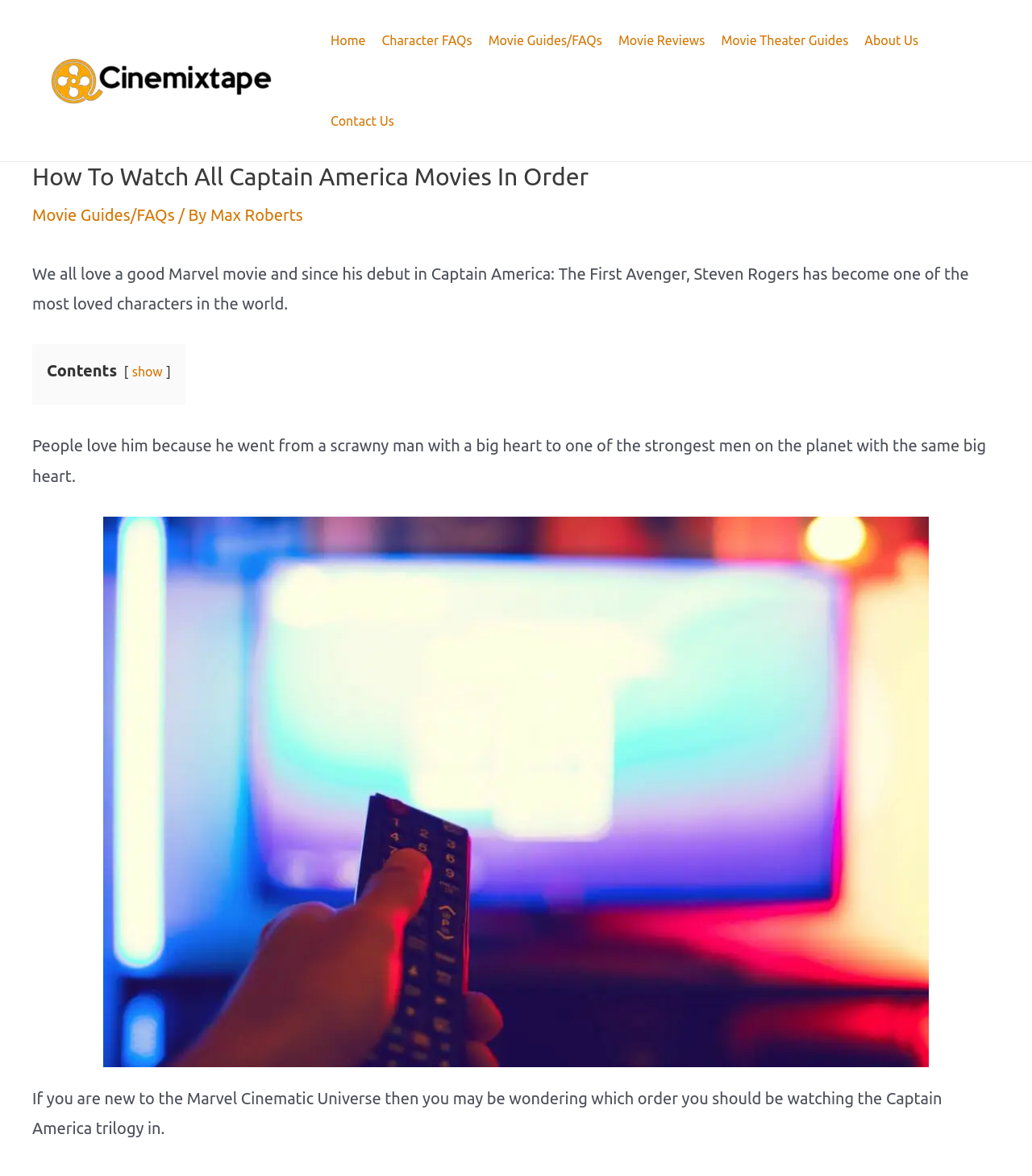What is the main heading of this webpage? Please extract and provide it.

How To Watch All Captain America Movies In Order